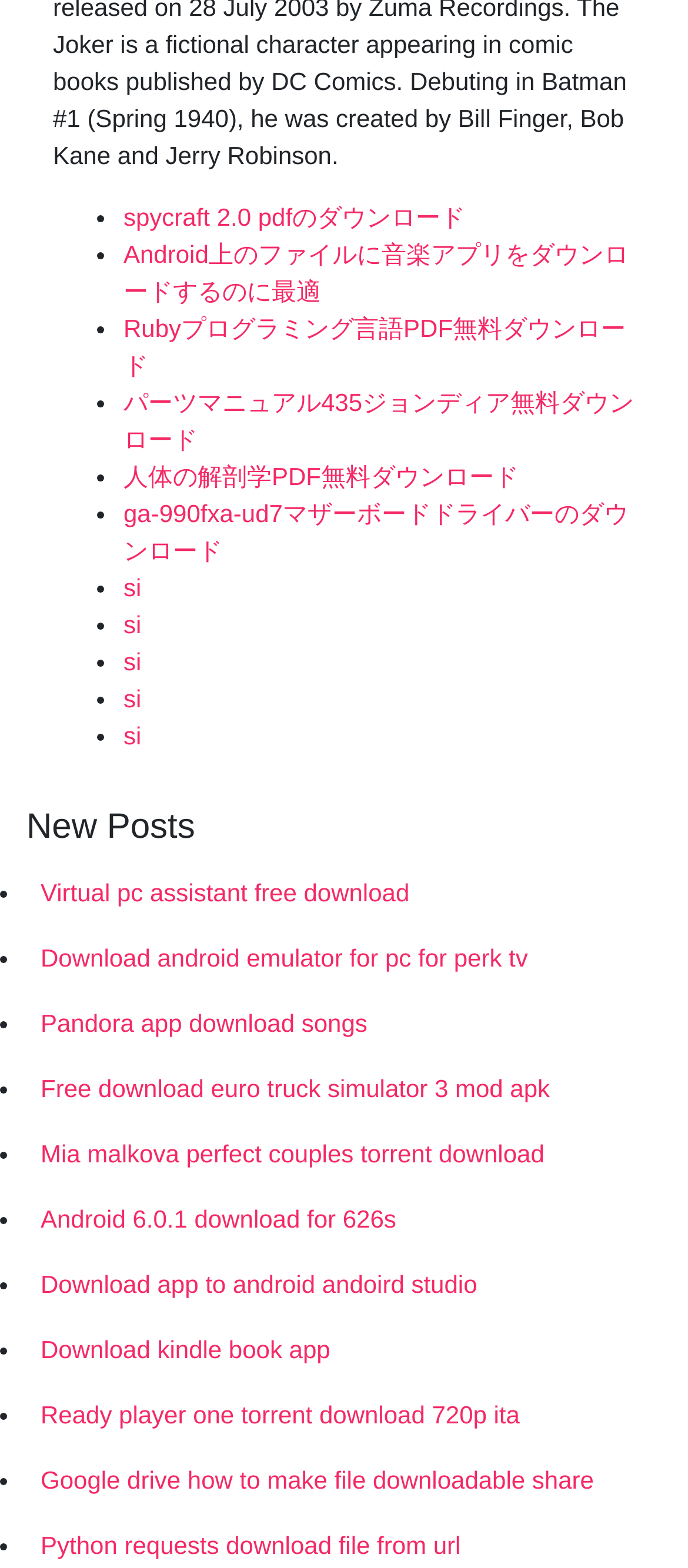Could you specify the bounding box coordinates for the clickable section to complete the following instruction: "Make privacy choices"?

None